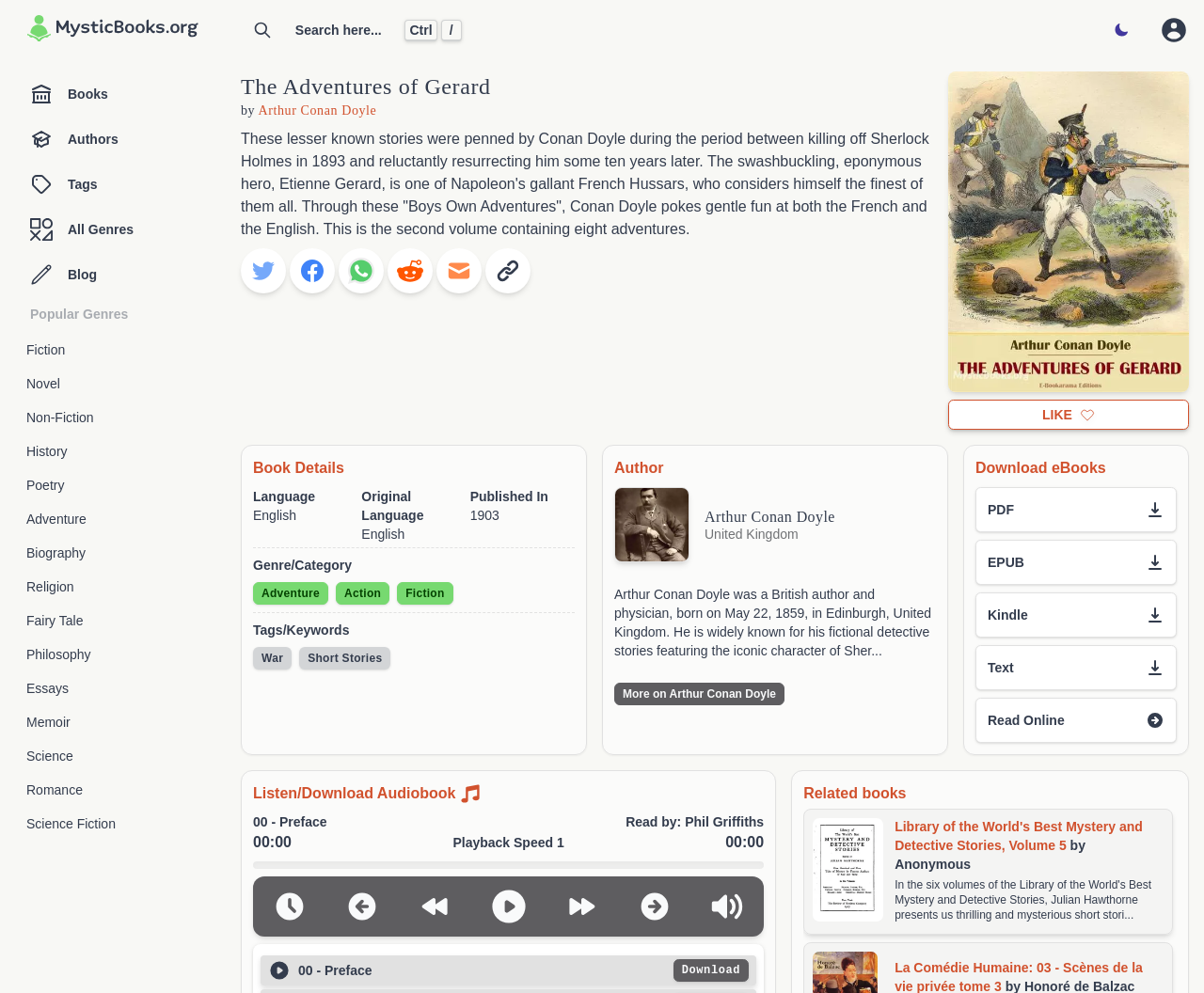Find the bounding box coordinates of the element to click in order to complete this instruction: "Search for a book". The bounding box coordinates must be four float numbers between 0 and 1, denoted as [left, top, right, bottom].

[0.245, 0.023, 0.317, 0.038]